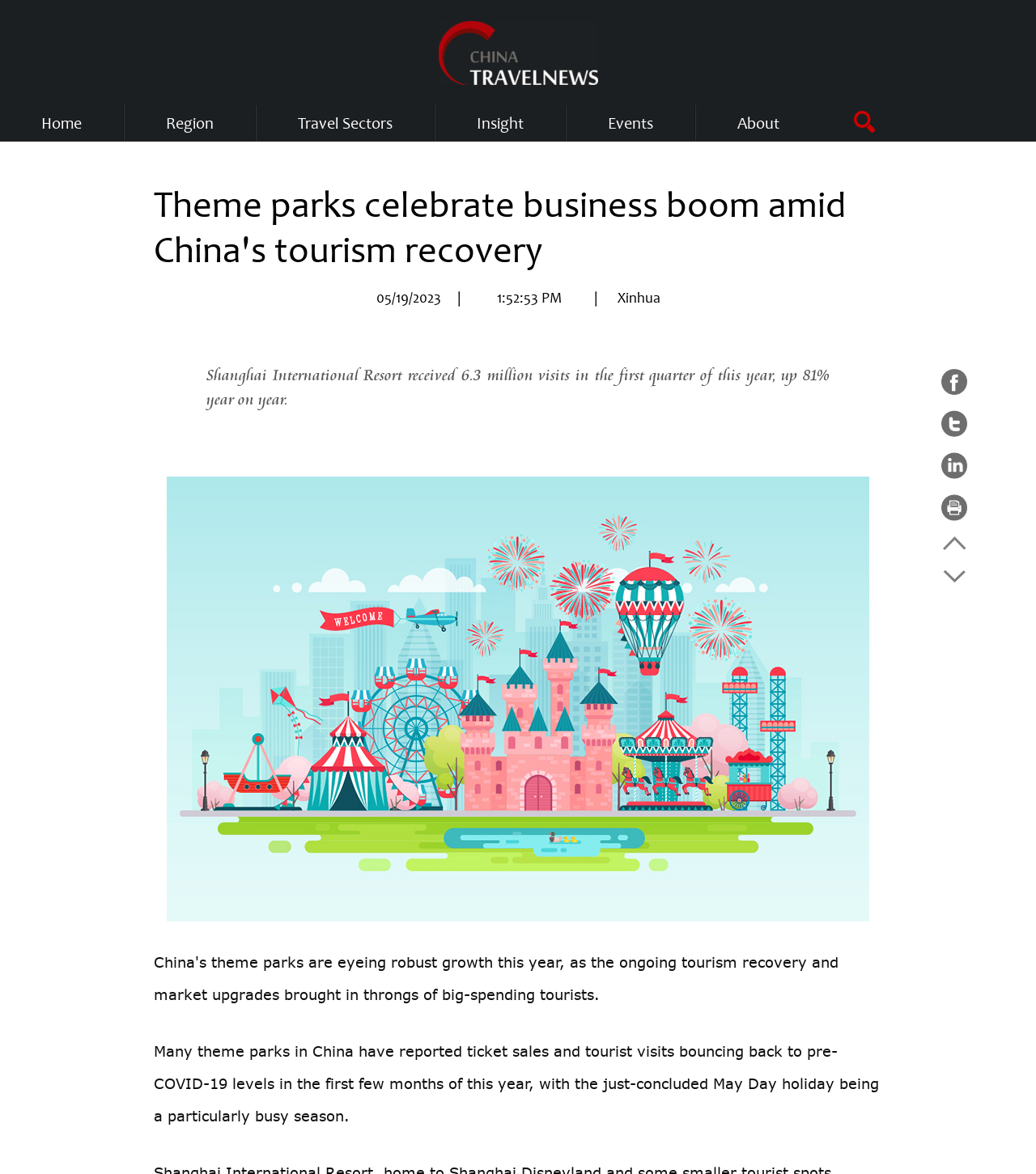By analyzing the image, answer the following question with a detailed response: What is the percentage increase in visits to the resort?

I found the percentage increase by reading the static text elements on the webpage. One of the elements had the text 'Shanghai International Resort received 6.3 million visits in the first quarter of this year, up 81% year on year.', which mentions the percentage increase.